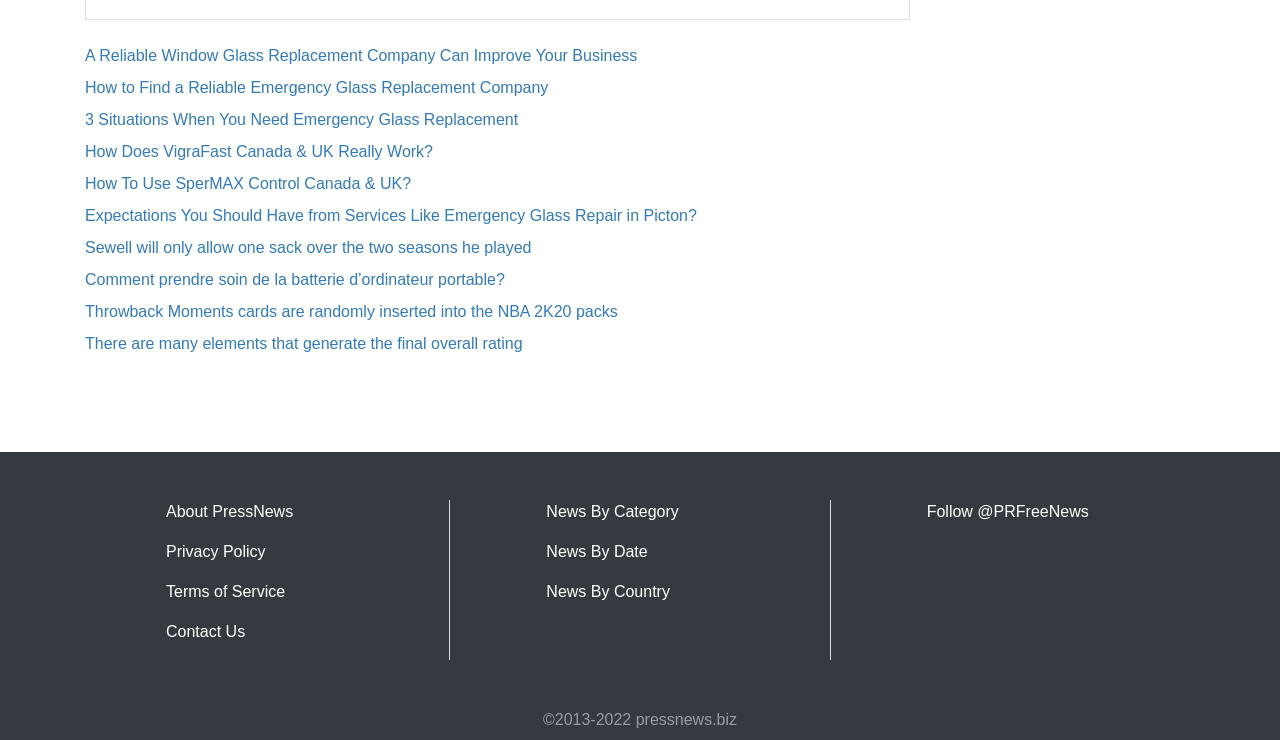Please study the image and answer the question comprehensively:
How many links are there in the top section?

The top section of the webpage contains links with IDs from 301 to 310, which means there are 10 links in total.